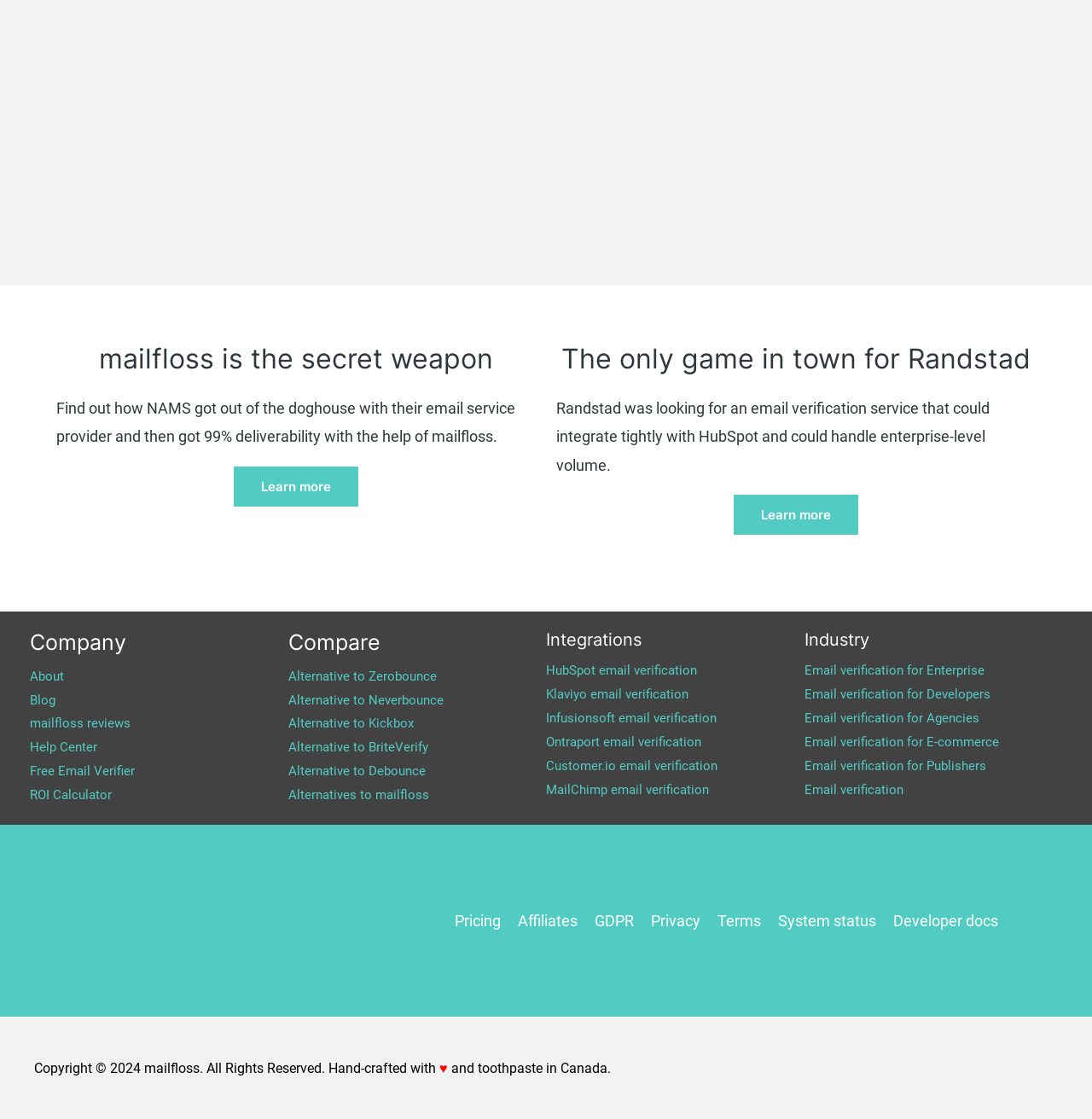How many navigation links are there?
Please provide a single word or phrase as your answer based on the image.

9